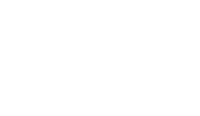How many councils are collaborating on the project?
Refer to the image and give a detailed answer to the query.

The caption states that the project is a collaborative effort by Stockton Council and Middlesbrough Council, implying that there are two councils involved in the project.